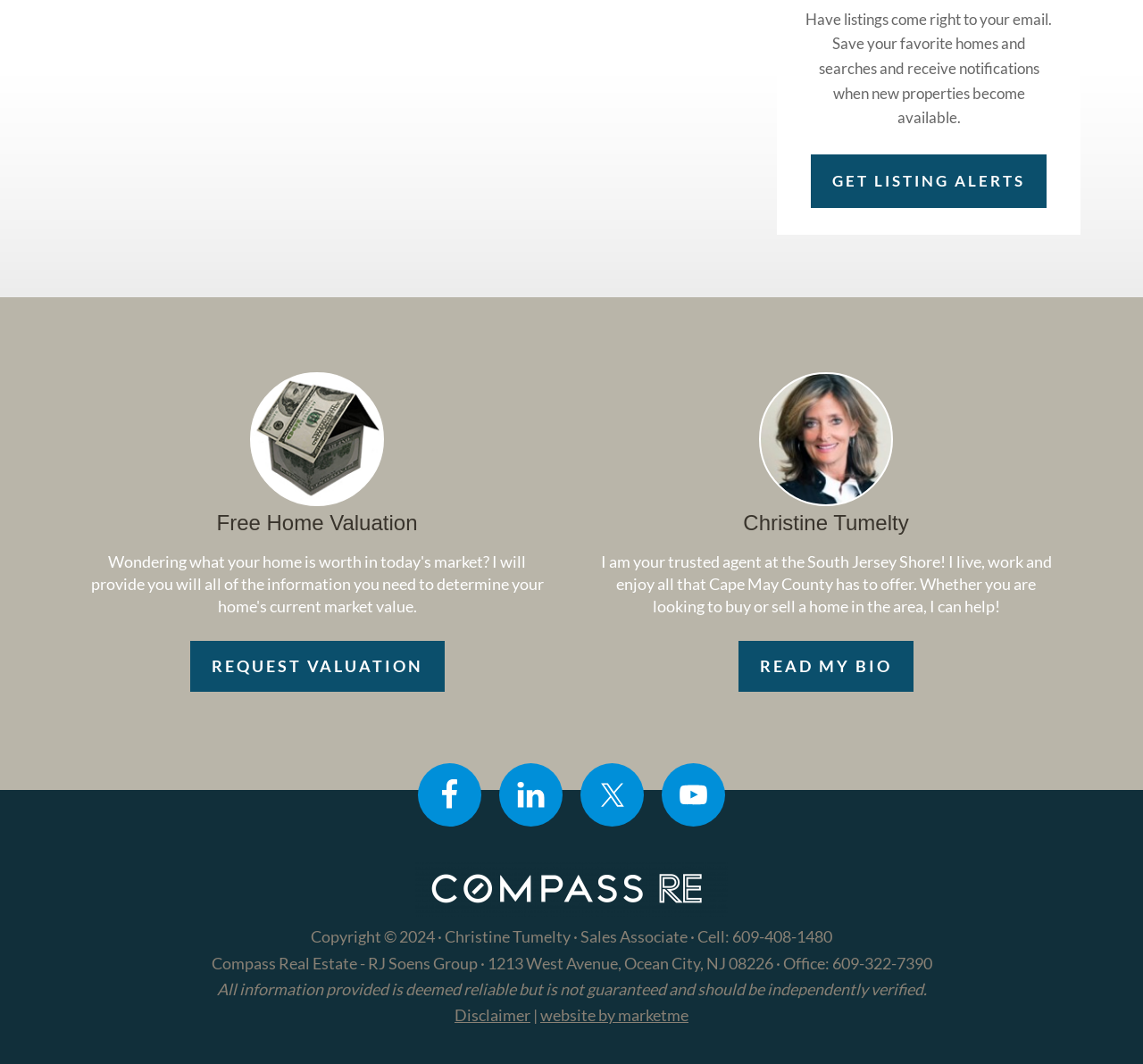Locate the bounding box coordinates of the element that should be clicked to fulfill the instruction: "Check insurance options".

None